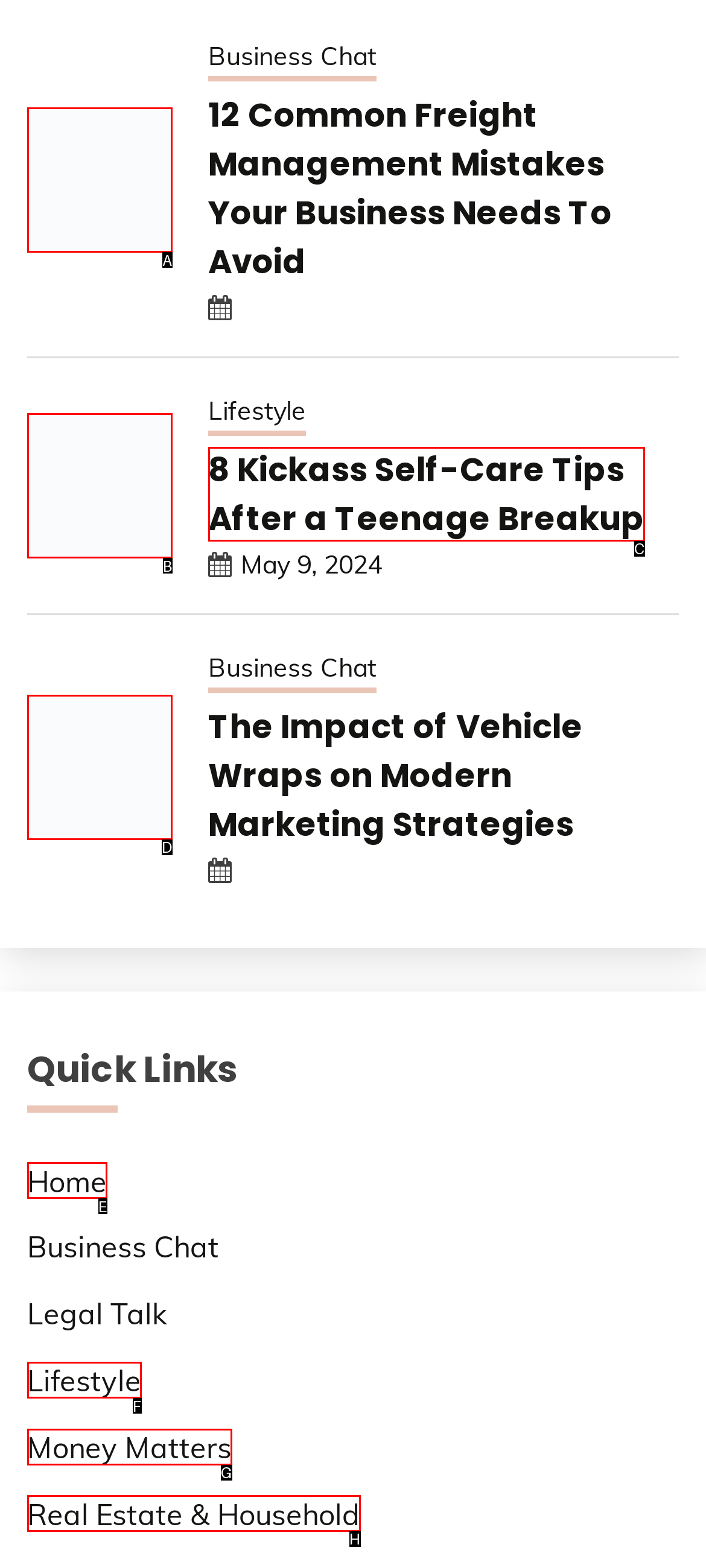Match the following description to a UI element: Lifestyle
Provide the letter of the matching option directly.

F